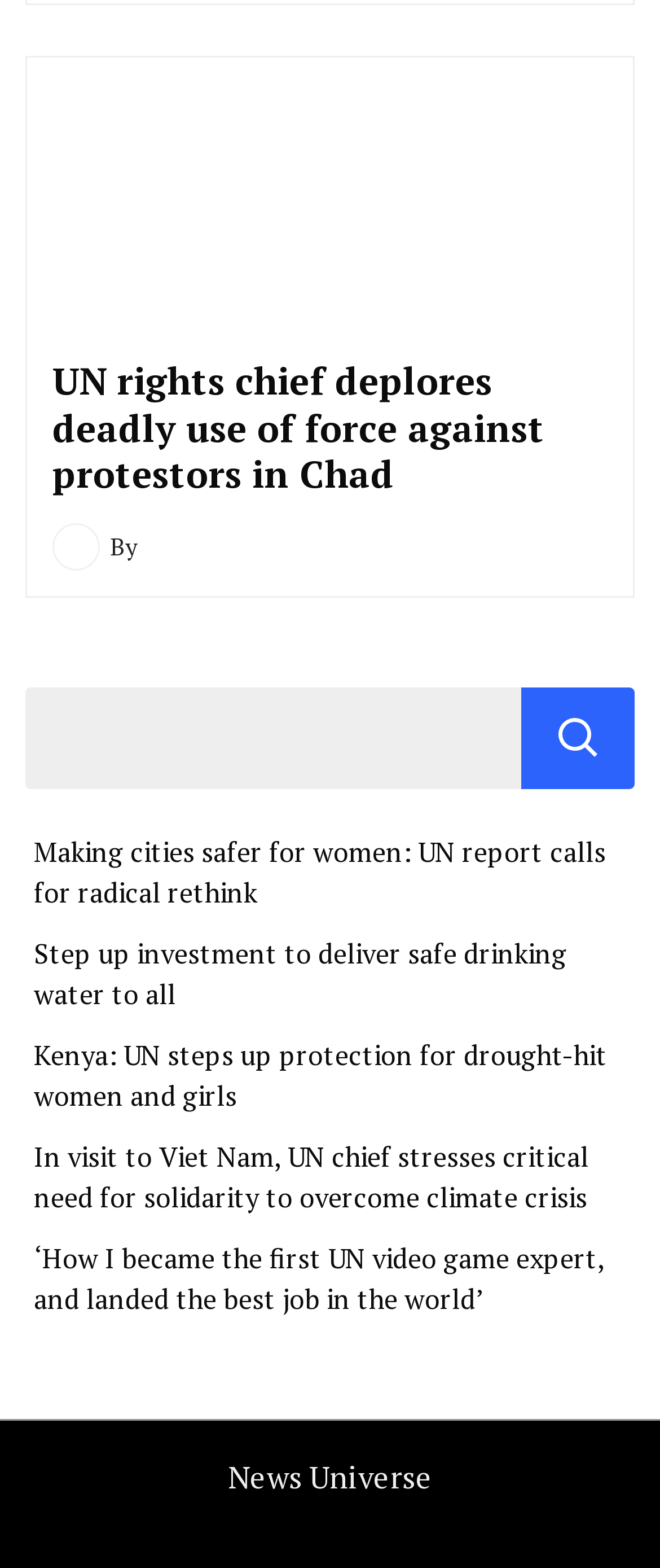How many images are in the article section?
Please provide a single word or phrase answer based on the image.

1